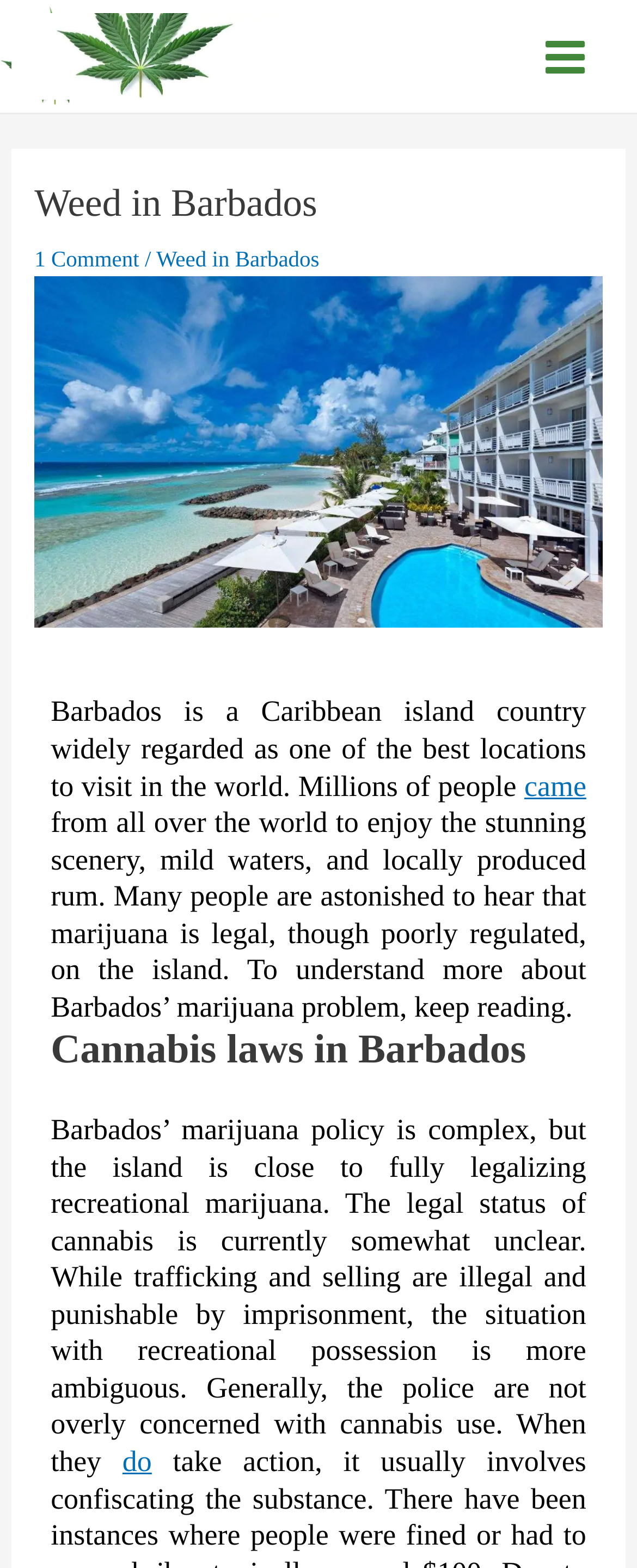Describe all the significant parts and information present on the webpage.

The webpage is about Weed in Barbados, providing information on cannabis laws and regulations on the island. At the top left, there is a link to "Worlds Cannabis Traveler Map Guide 2024" accompanied by an image with the same name. On the top right, a button labeled "Main Menu" is located, which is not expanded.

Below the top section, a header section spans the entire width of the page, containing a heading "Weed in Barbados" on the left, a link to "1 Comment" in the middle, and a link to "Weed in Barbados" on the right. 

Underneath the header section, there is a large image with a descriptive text "Weed in Barbados, Marijuana in Barbados, where to get Weed in Barbados, how to buy Weed in Barbados, is weed legal in barbados". 

The main content of the page starts with a paragraph of text describing Barbados as a popular tourist destination, followed by a link to "came". The text continues to explain the legal status of marijuana on the island, mentioning that it is poorly regulated. 

A heading "Cannabis laws in Barbados" is located below, followed by a detailed explanation of the complex marijuana policy in Barbados. The text explains that while trafficking and selling are illegal, recreational possession is more ambiguous, and the police are not overly concerned with cannabis use. A link to "do" is embedded within the text.